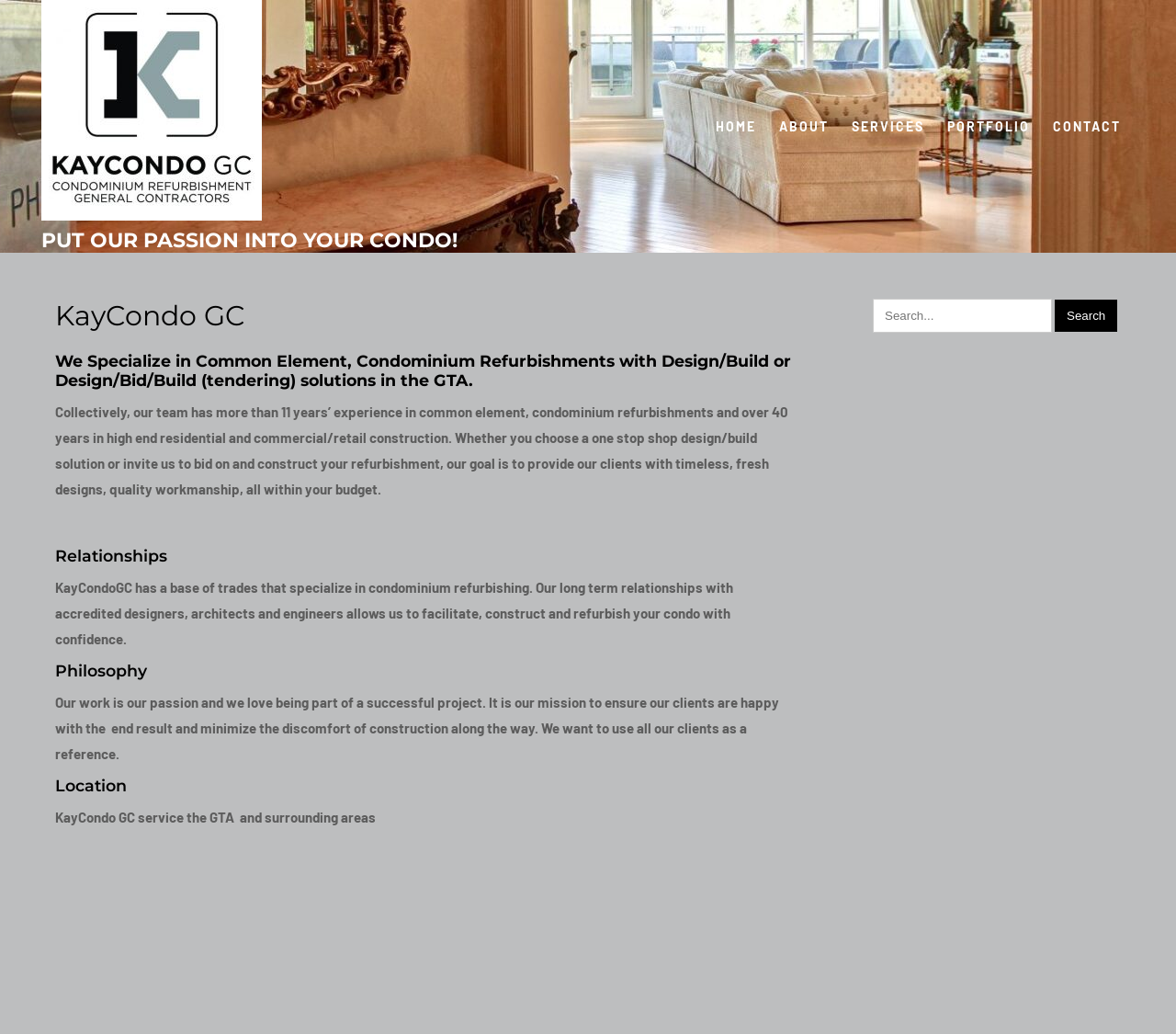Identify the bounding box coordinates of the section to be clicked to complete the task described by the following instruction: "Search for something". The coordinates should be four float numbers between 0 and 1, formatted as [left, top, right, bottom].

[0.897, 0.29, 0.95, 0.321]